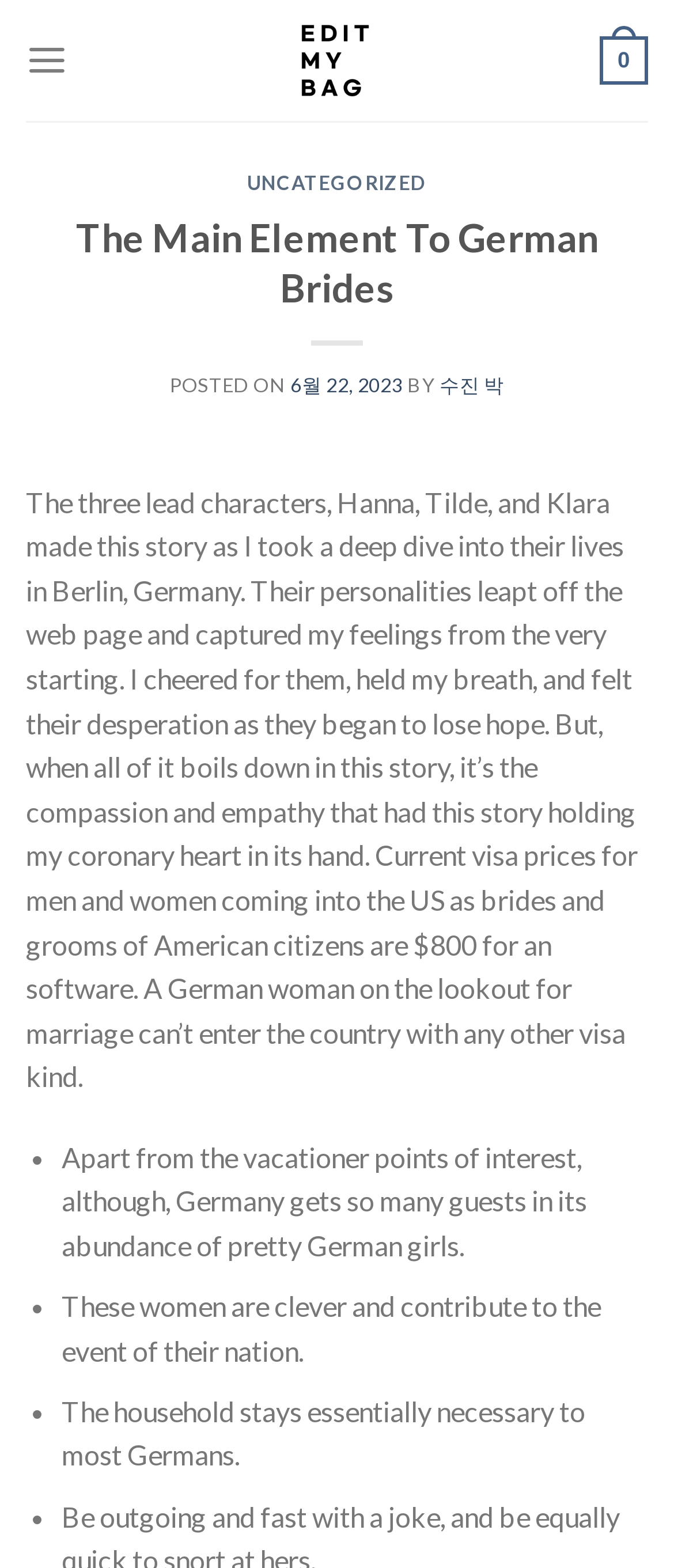Respond to the following query with just one word or a short phrase: 
Where are the three lead characters from?

Berlin, Germany